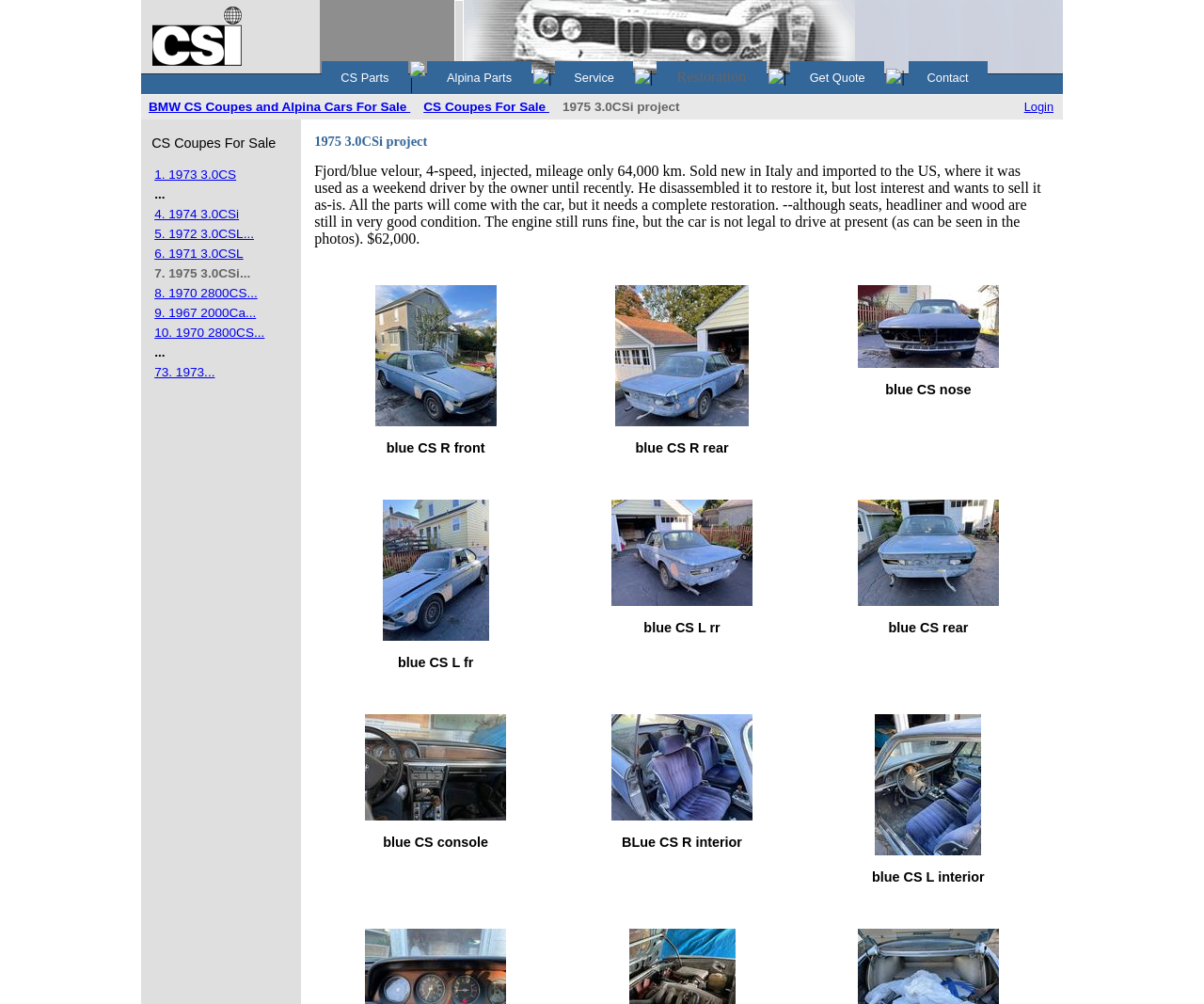Select the bounding box coordinates of the element I need to click to carry out the following instruction: "Browse BMW CS Coupes and Alpina Cars For Sale".

[0.123, 0.1, 0.341, 0.114]